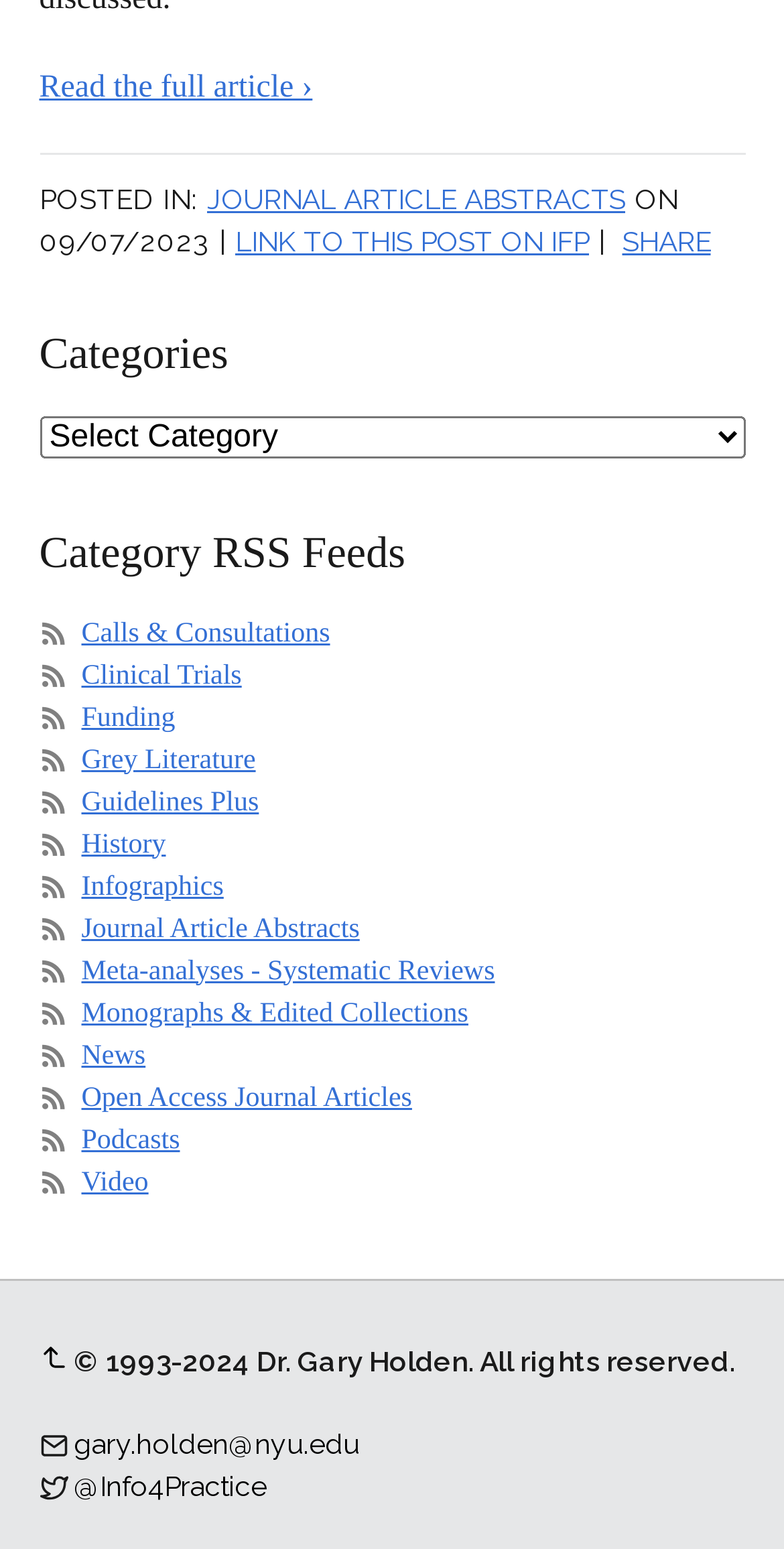Can you specify the bounding box coordinates of the area that needs to be clicked to fulfill the following instruction: "Select a category from the dropdown menu"?

[0.05, 0.268, 0.95, 0.295]